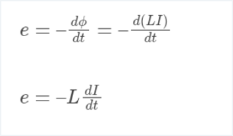Create a vivid and detailed description of the image.

The image features two equations related to self-inductance in electrical circuits. The first equation expresses the induced electromotive force (e) as the negative rate of change of magnetic flux (φ) over time (t), mathematically represented as \( e = -\frac{dφ}{dt} = -\frac{d(LI)}{dt} \). The second equation highlights the relationship between self-inductance (L), the current change rate (\( \frac{dI}{dt} \)), and electromotive force, given by \( e = -L \frac{dI}{dt} \). This depiction emphasizes the principles of self-induction, illustrating how changes in current can induce an electromotive force in a coil.